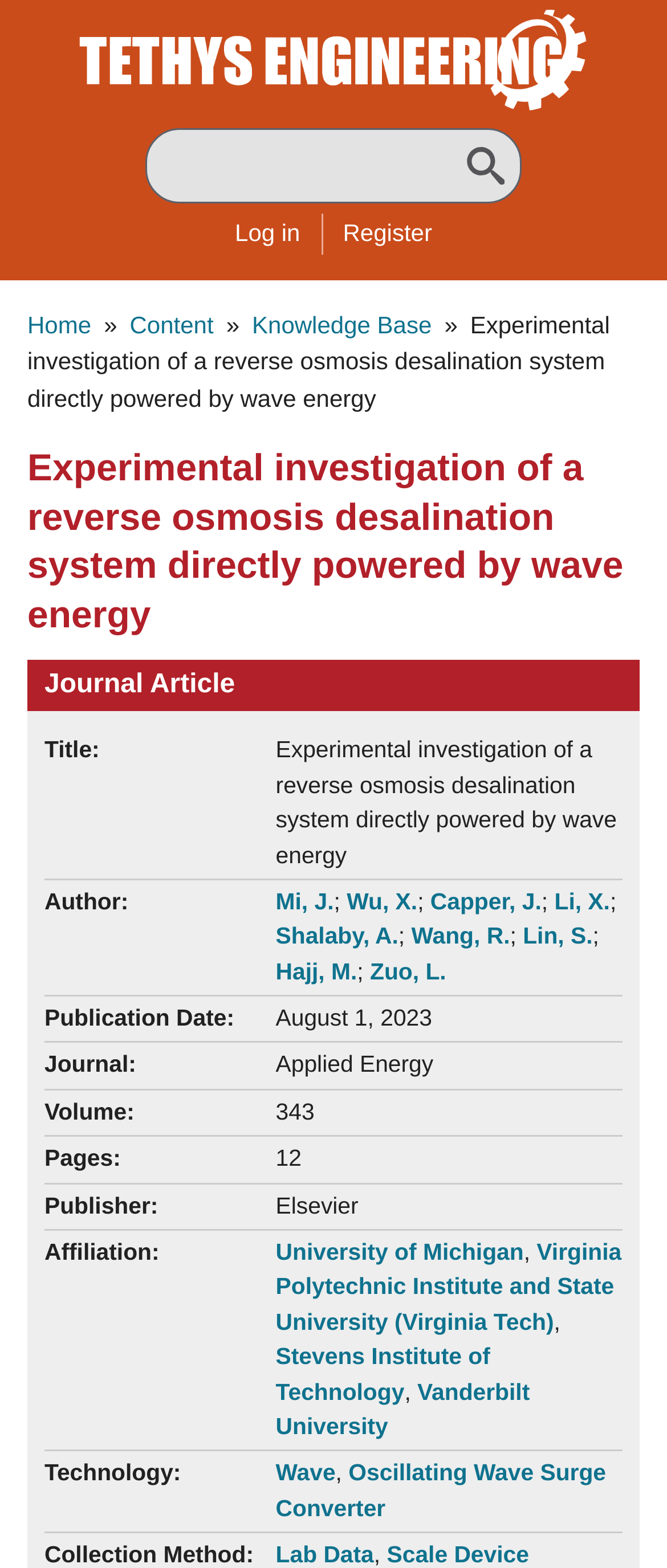Elaborate on the different components and information displayed on the webpage.

This webpage is about an experimental investigation of a reverse osmosis desalination system directly powered by wave energy. At the top left corner, there is a logo of Tethys Engineering, which is a technical aspect of marine renewable energy. Below the logo, there is a navigation menu with links to "Home", "Content", and "Knowledge Base". 

On the top right corner, there are two links, "Log in" and "Register". Below these links, there is a breadcrumb navigation with a heading "Experimental investigation of a reverse osmosis desalination system directly powered by wave energy". 

The main content of the webpage is divided into several sections. The first section has a heading "Journal Article" and provides information about the article, including title, authors, publication date, journal, volume, pages, publisher, and affiliation. The authors' names are listed with links, and the affiliation includes links to universities. 

The article's title is "Experimental investigation of a reverse osmosis desalination system directly powered by wave energy", and it is published in the journal "Applied Energy" with a volume of 343 and 12 pages. The publication date is August 1, 2023. The authors are affiliated with several universities, including the University of Michigan, Virginia Polytechnic Institute and State University, Stevens Institute of Technology, and Vanderbilt University. 

There are also sections for technology, collection method, and other details about the article. The technology section mentions "Wave" and "Oscillating Wave Surge Converter", and the collection method section mentions "Lab Data" and "Scale Device".